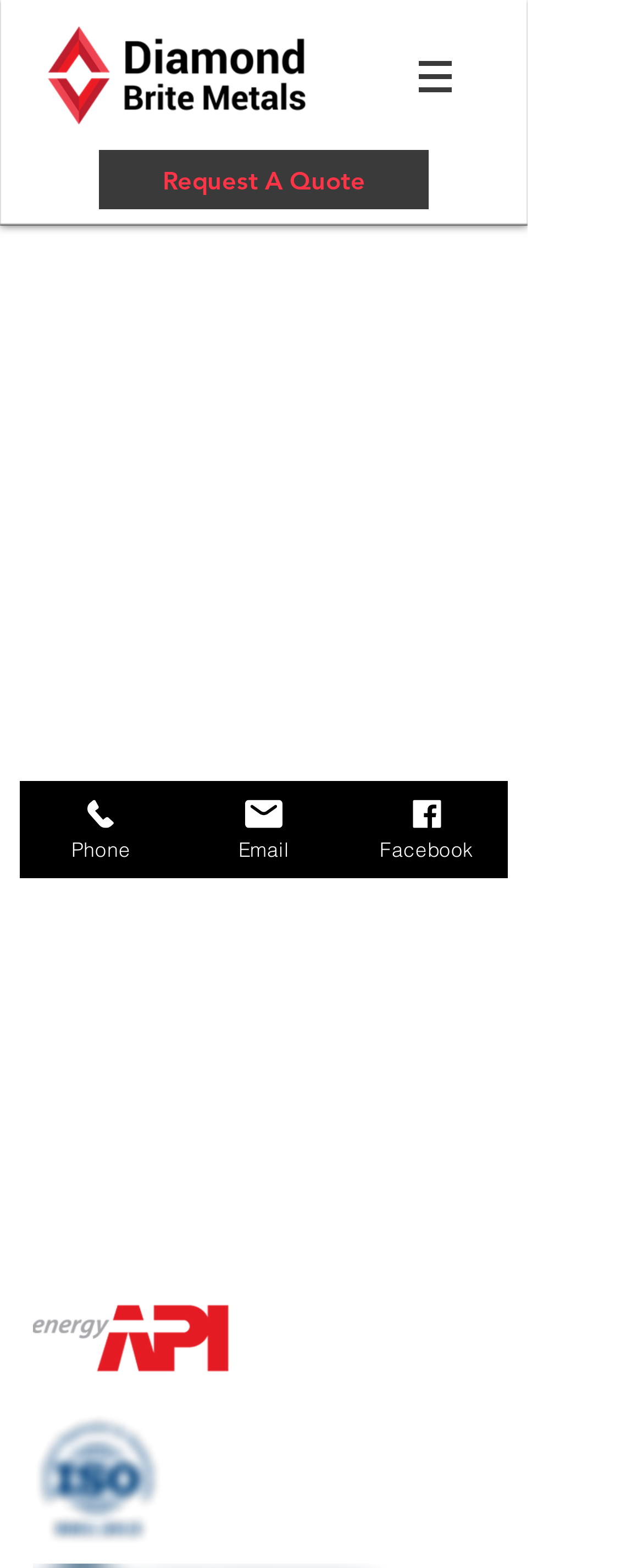Provide your answer in one word or a succinct phrase for the question: 
What is the topic of the main content?

Quality Control